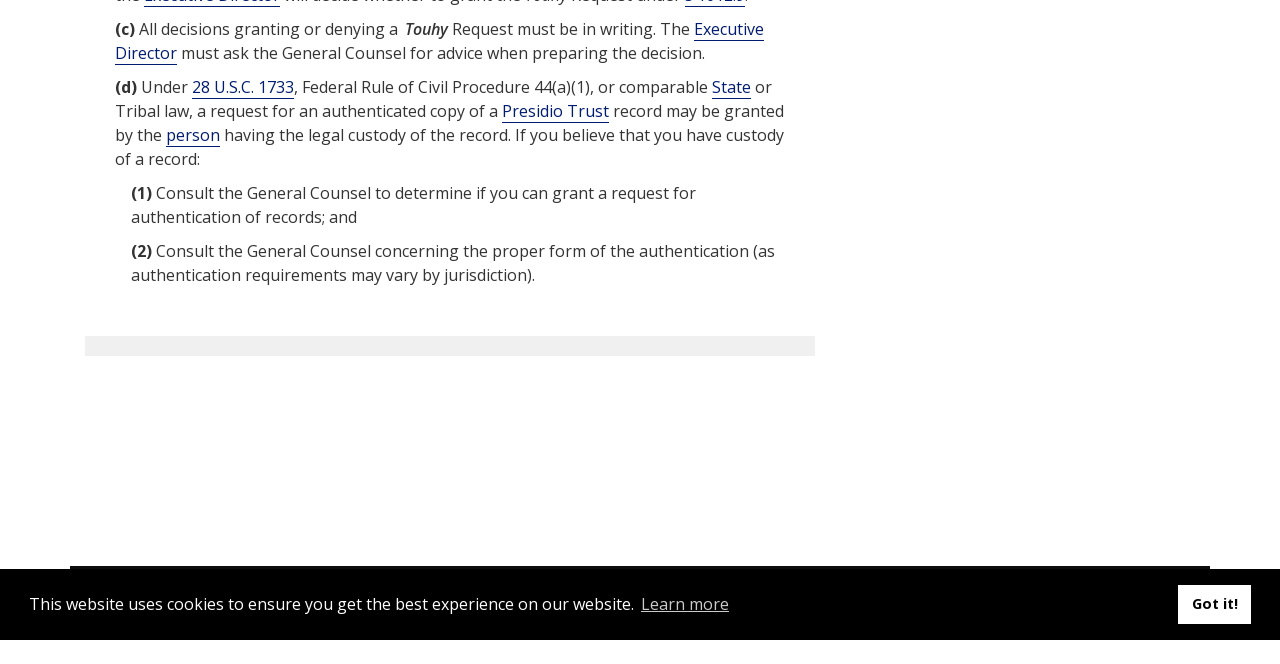Calculate the bounding box coordinates of the UI element given the description: "title="LII home page"".

[0.887, 0.861, 0.957, 1.0]